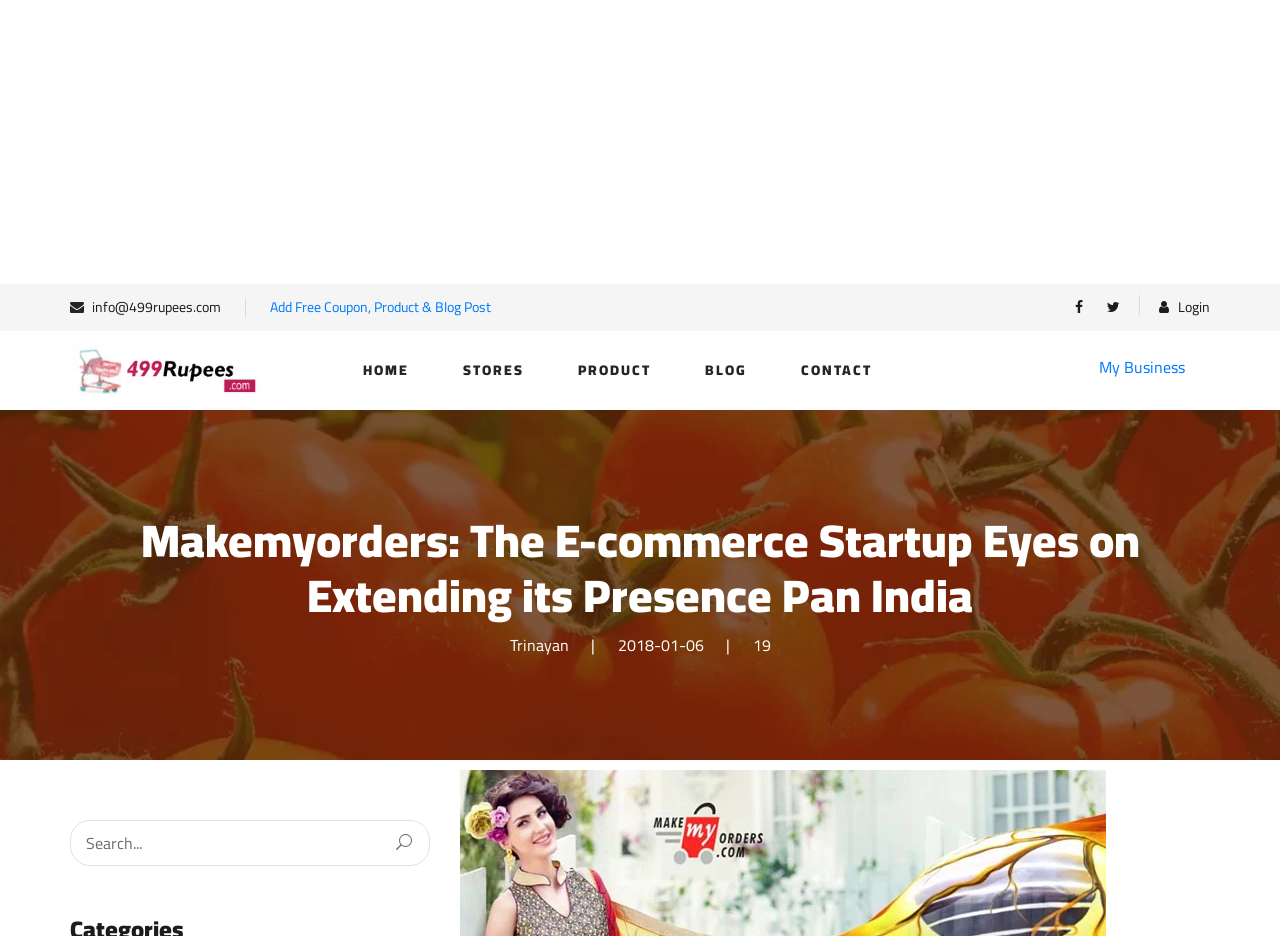Please identify the bounding box coordinates of the area that needs to be clicked to fulfill the following instruction: "go to home page."

[0.283, 0.379, 0.319, 0.412]